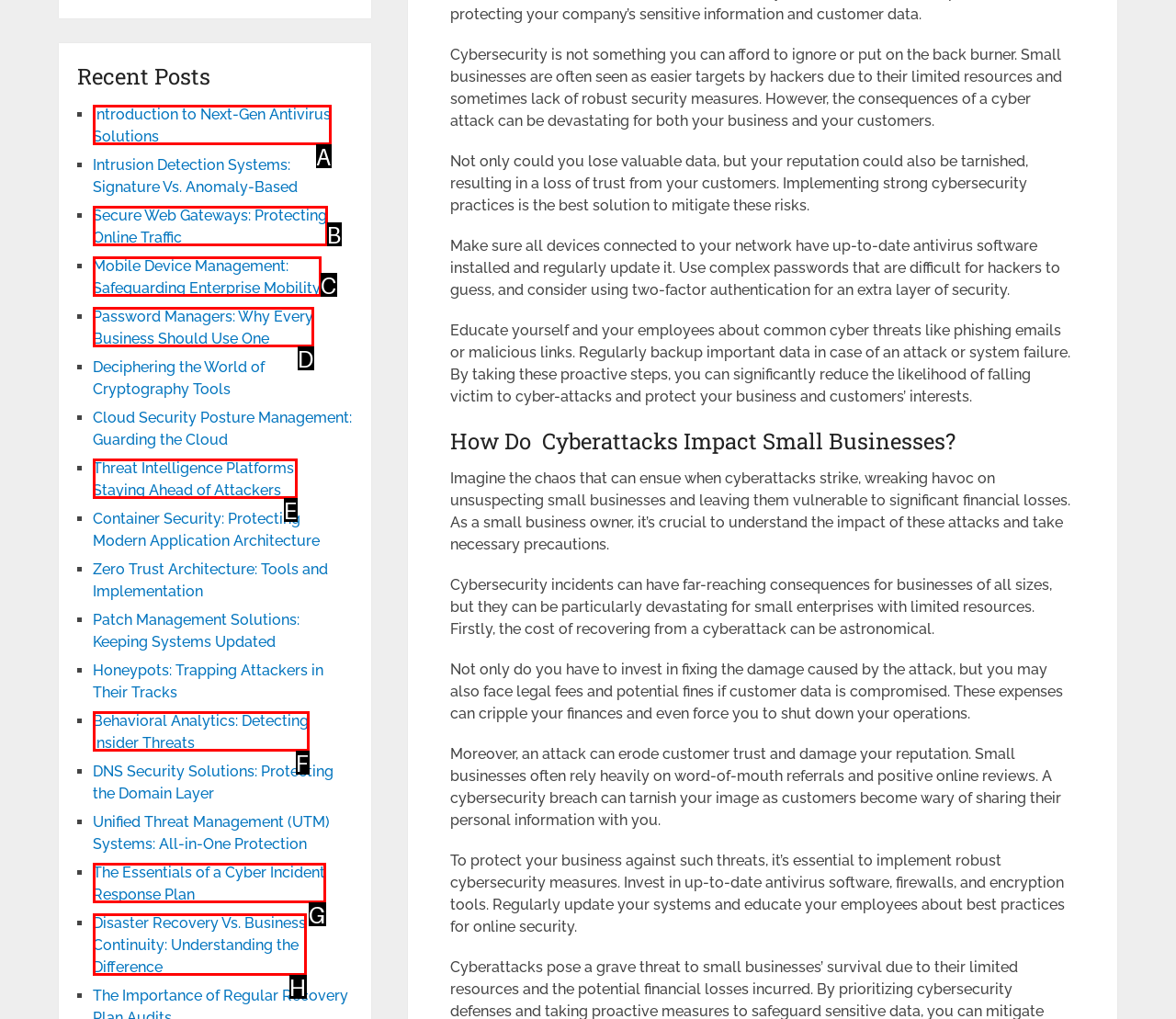Tell me which one HTML element best matches the description: Introduction to Next-Gen Antivirus Solutions Answer with the option's letter from the given choices directly.

A